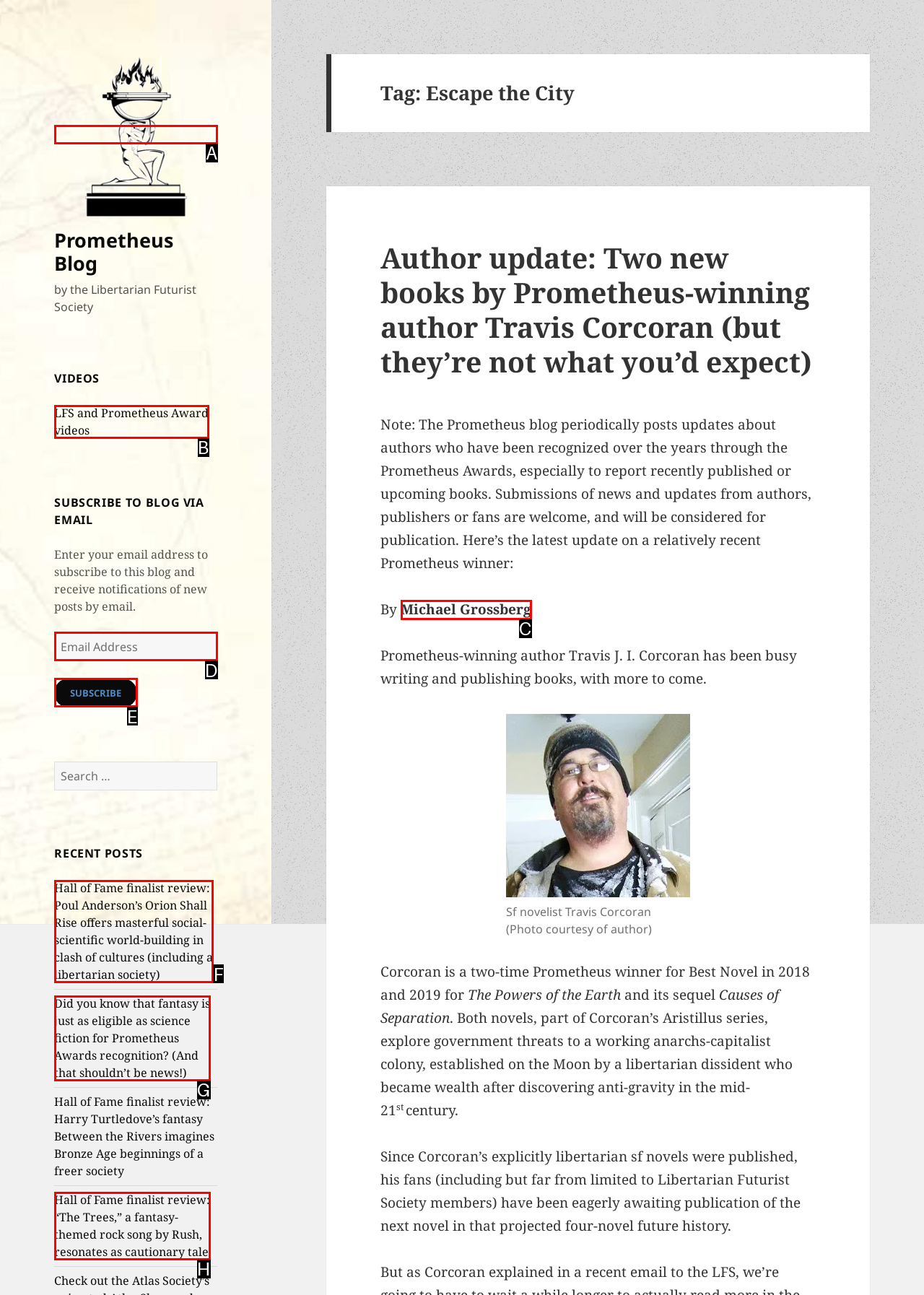Identify the correct letter of the UI element to click for this task: Read the recent post about Poul Anderson’s Orion Shall Rise
Respond with the letter from the listed options.

F